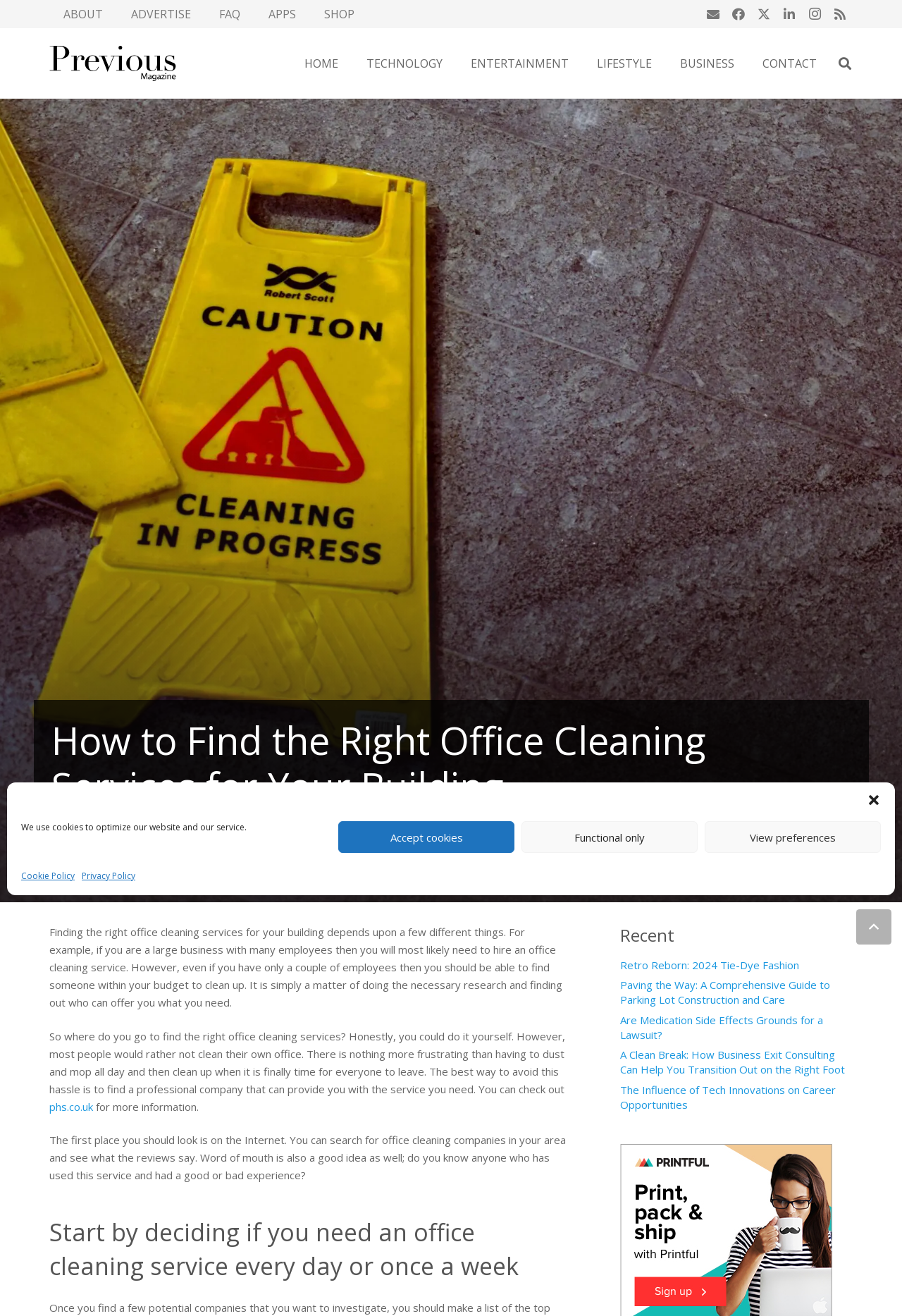Please respond to the question using a single word or phrase:
Who is the author of this article?

Navneet Kumar